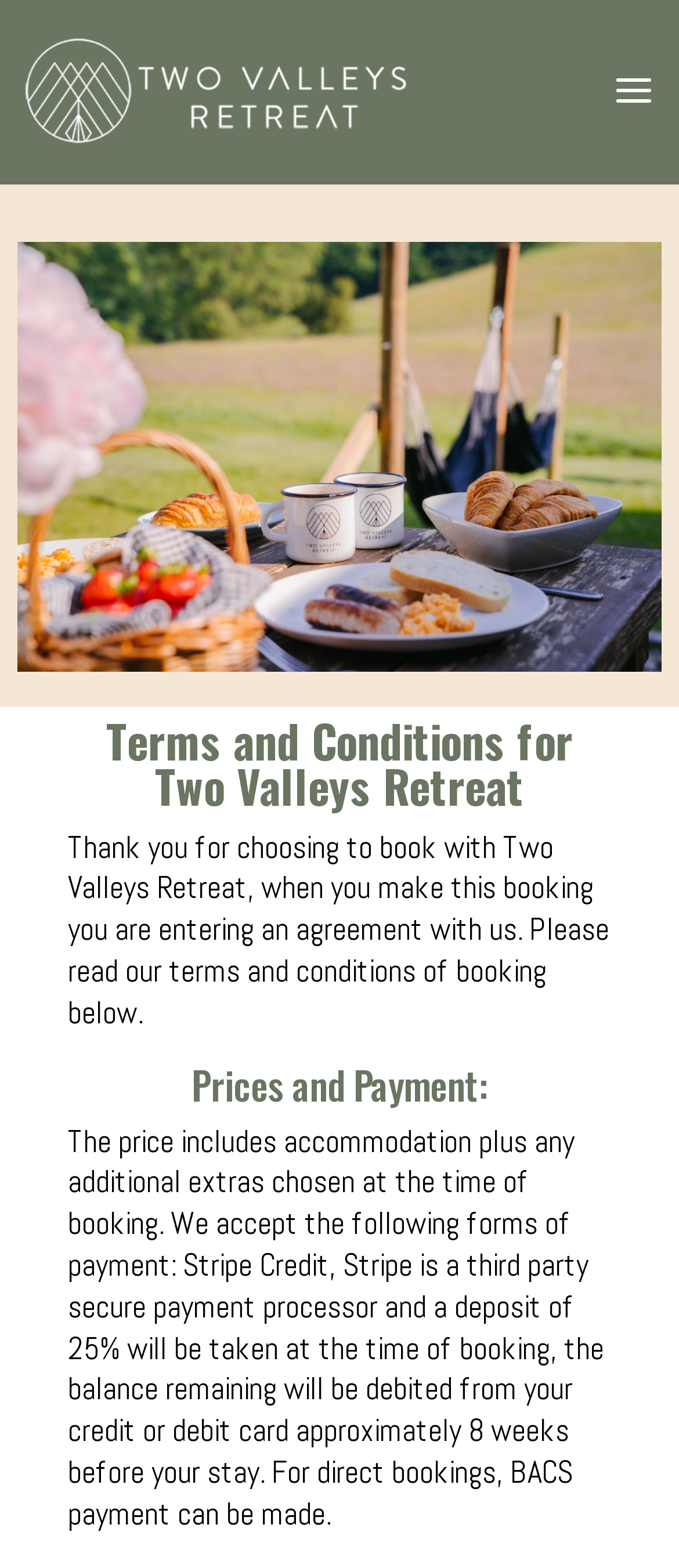When is the balance of the payment debited?
Kindly give a detailed and elaborate answer to the question.

The time when the balance of the payment is debited can be found in the section 'Prices and Payment:' where it says 'the balance remaining will be debited from your credit or debit card approximately 8 weeks before your stay'.